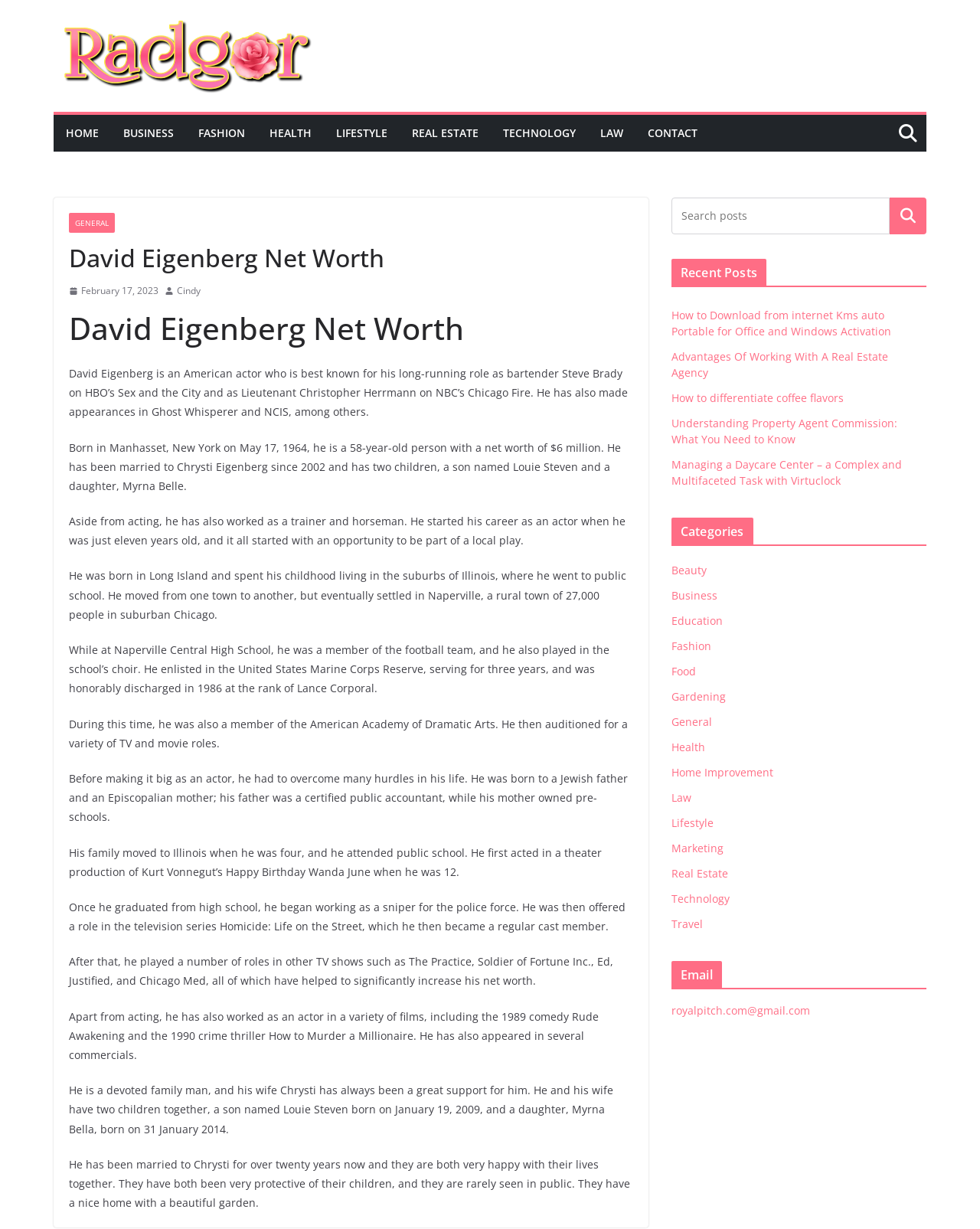What is the name of the TV series where David Eigenberg played a regular cast member?
Provide a well-explained and detailed answer to the question.

According to the webpage, after graduating from high school, David Eigenberg began working as a sniper for the police force and was then offered a role in the television series Homicide: Life on the Street, which he then became a regular cast member.